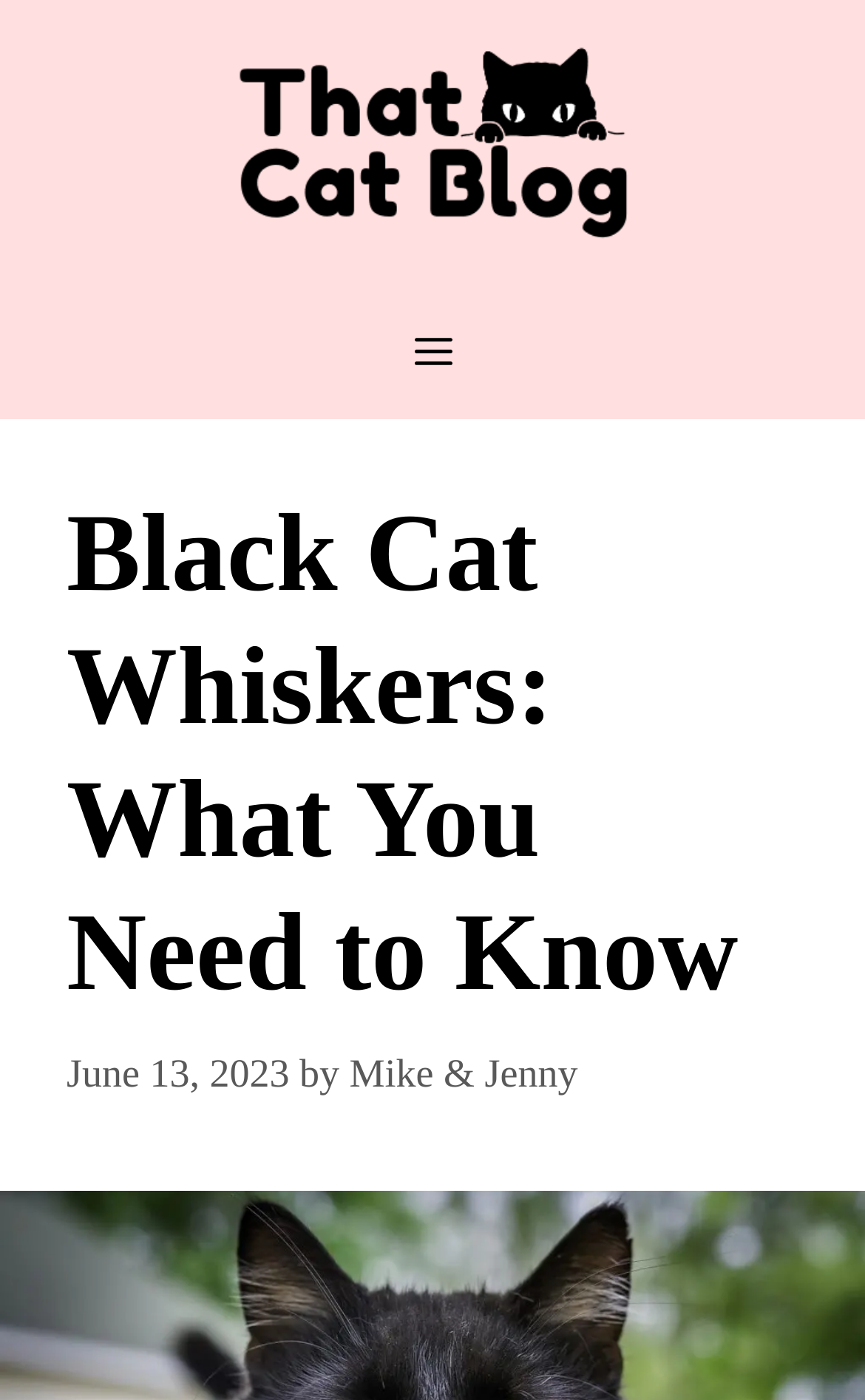When was the article published?
Examine the image and give a concise answer in one word or a short phrase.

June 13, 2023